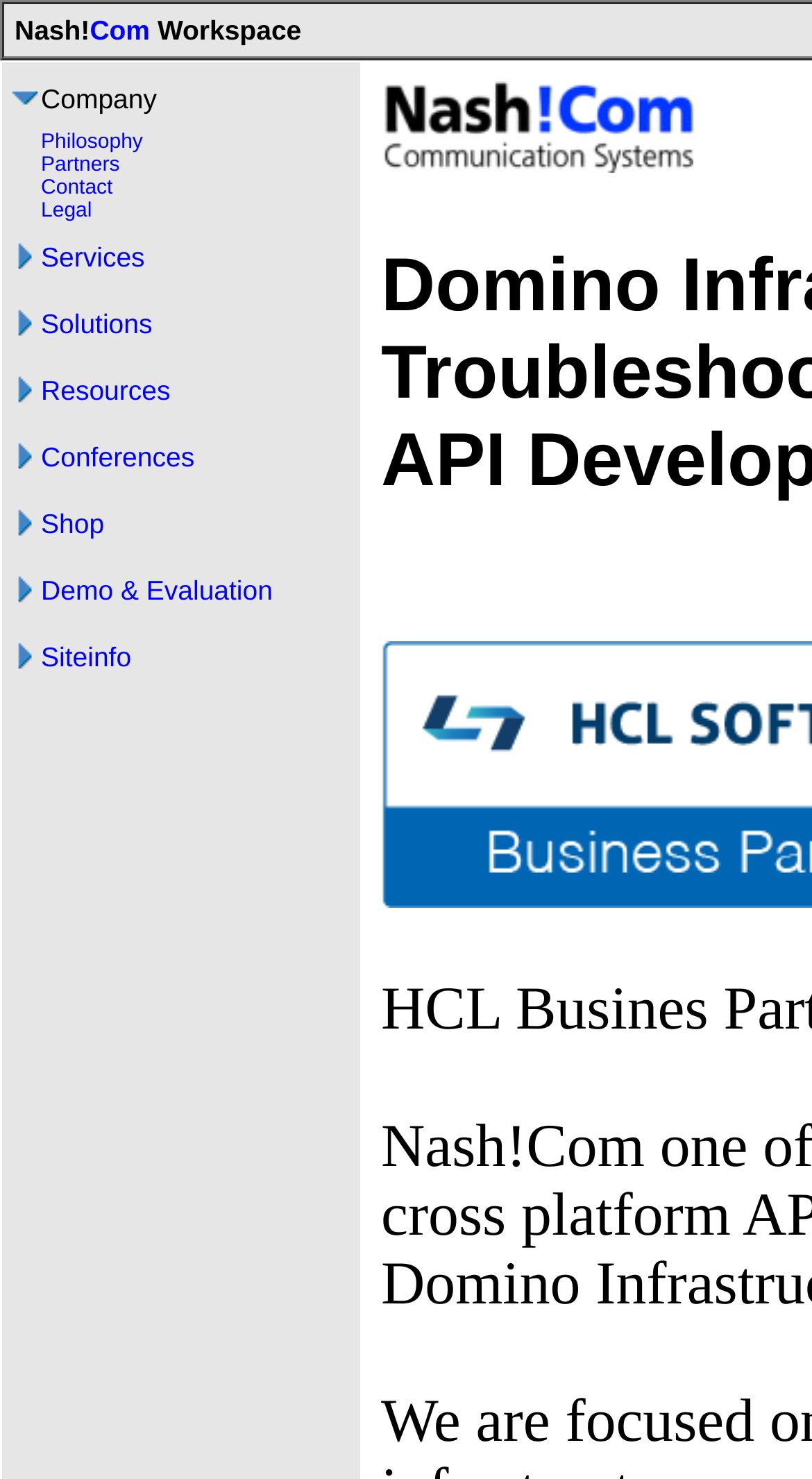What is the company name?
Use the information from the screenshot to give a comprehensive response to the question.

The company name is obtained from the link 'Nash!Com' at the top of the webpage, which is likely the logo or title of the company.